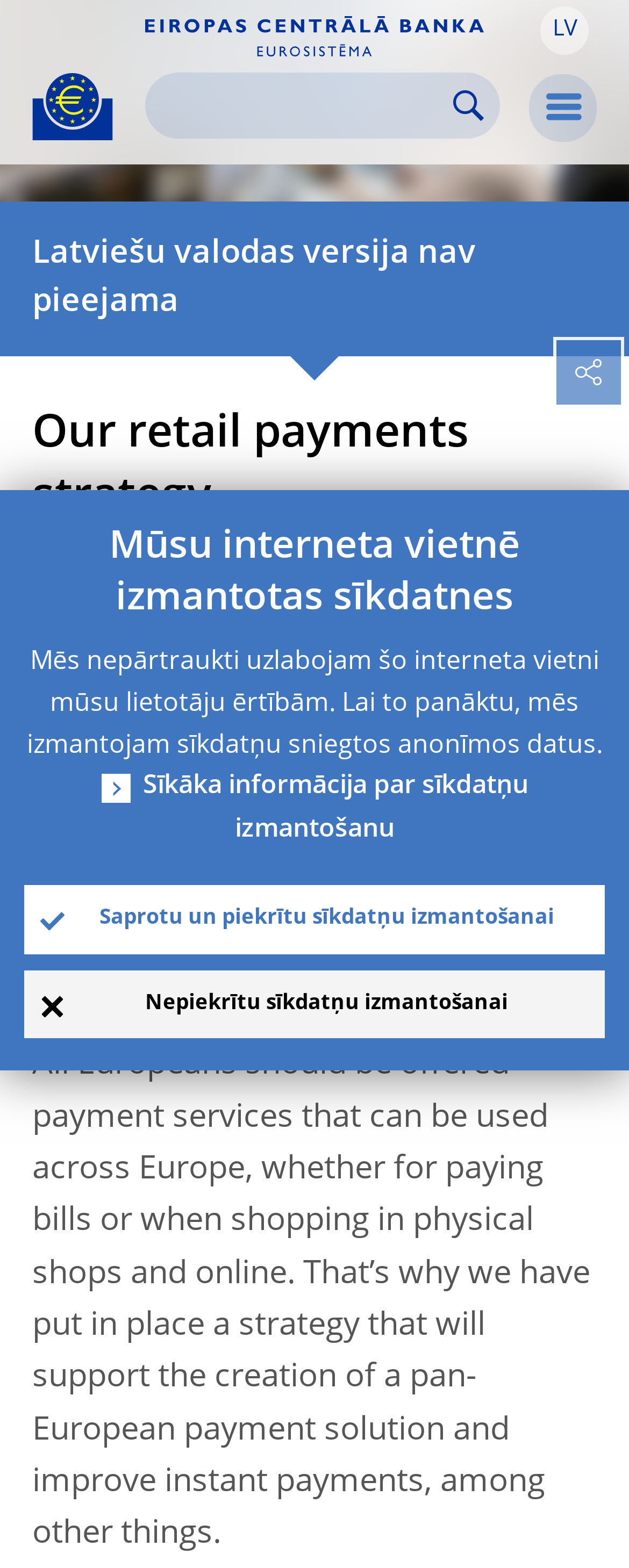Please identify the bounding box coordinates of the clickable element to fulfill the following instruction: "Click the European Central Bank logo". The coordinates should be four float numbers between 0 and 1, i.e., [left, top, right, bottom].

[0.051, 0.045, 0.179, 0.089]